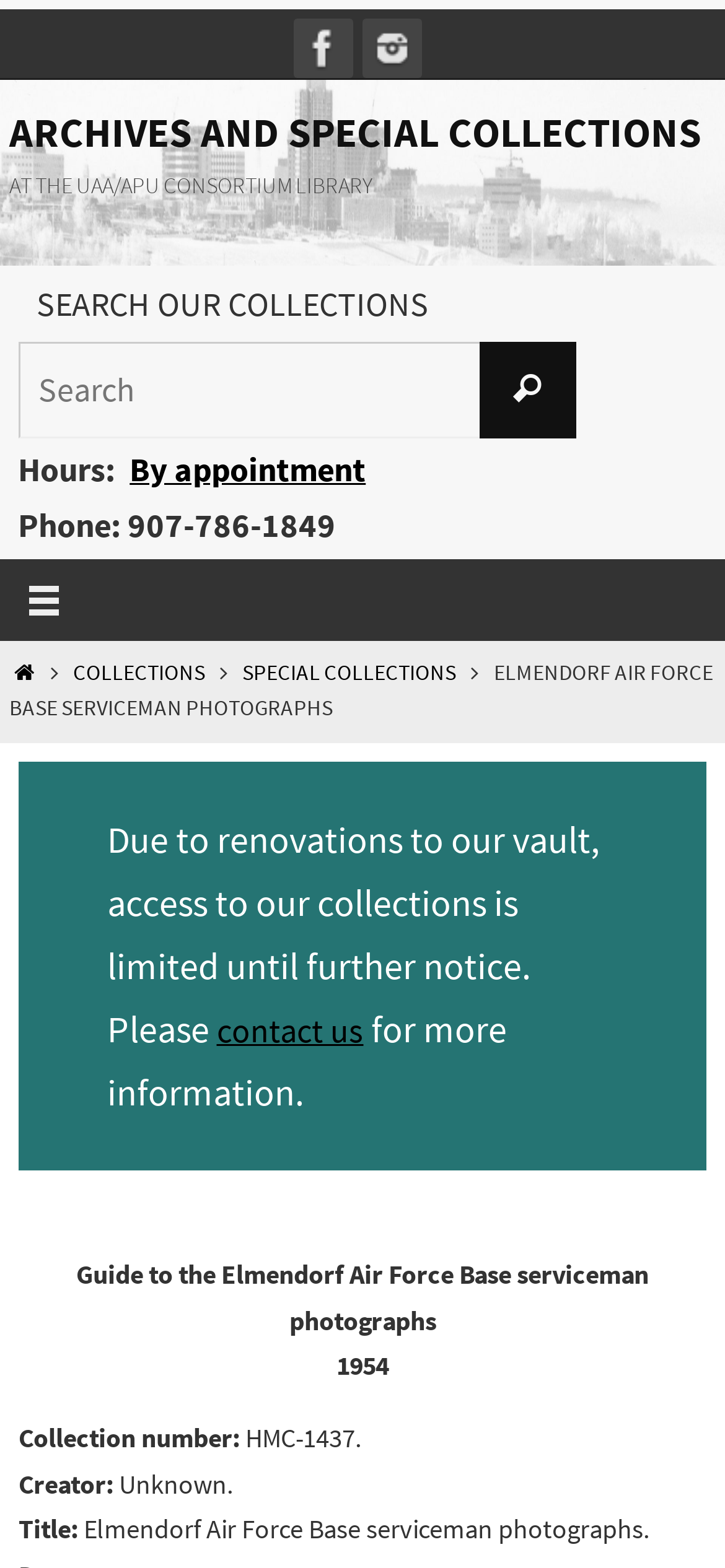Find the bounding box coordinates of the clickable element required to execute the following instruction: "Click on Whatsapp". Provide the coordinates as four float numbers between 0 and 1, i.e., [left, top, right, bottom].

None